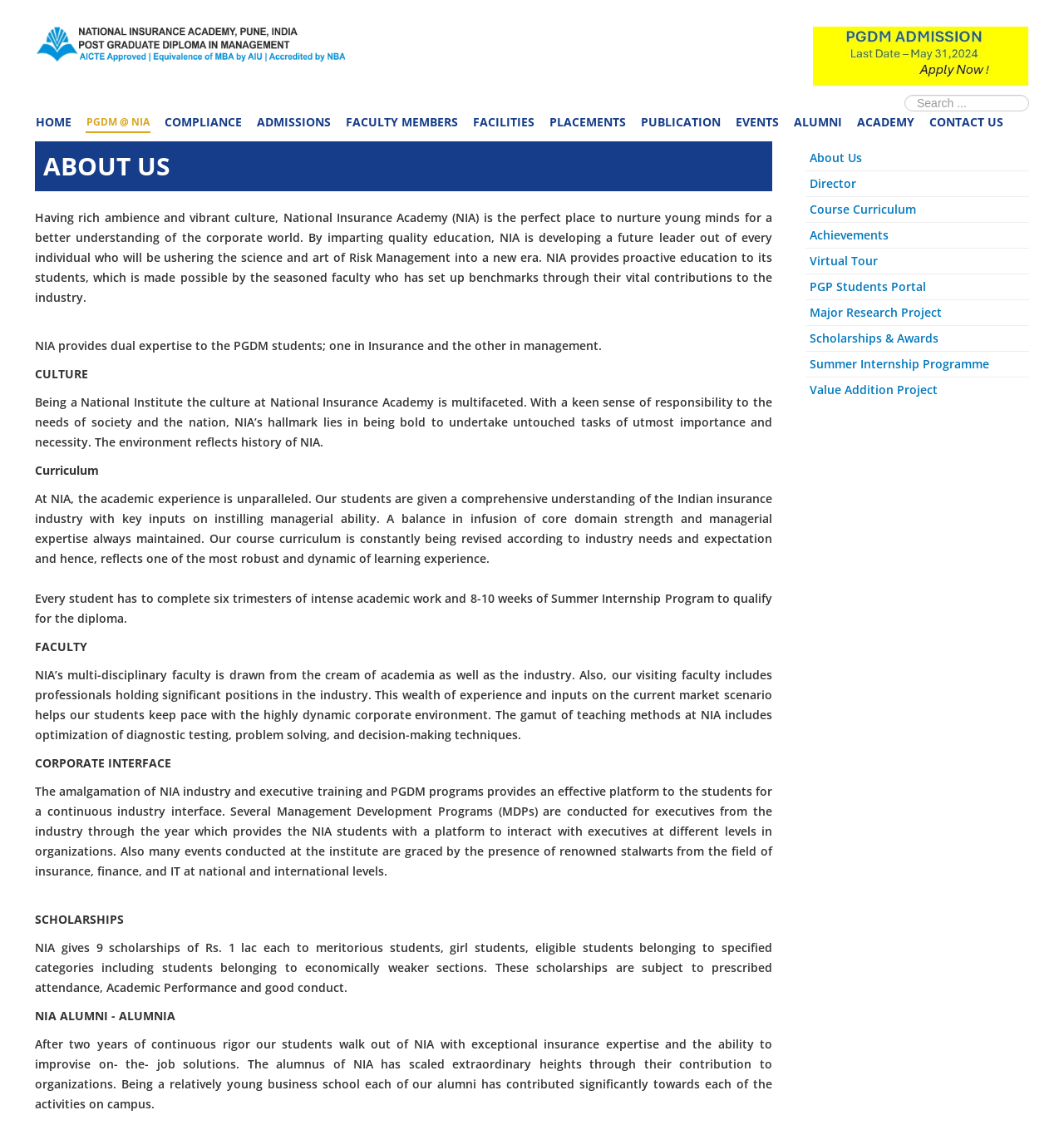Determine the bounding box coordinates for the clickable element required to fulfill the instruction: "Click on the CONTACT US link". Provide the coordinates as four float numbers between 0 and 1, i.e., [left, top, right, bottom].

[0.873, 0.101, 0.944, 0.117]